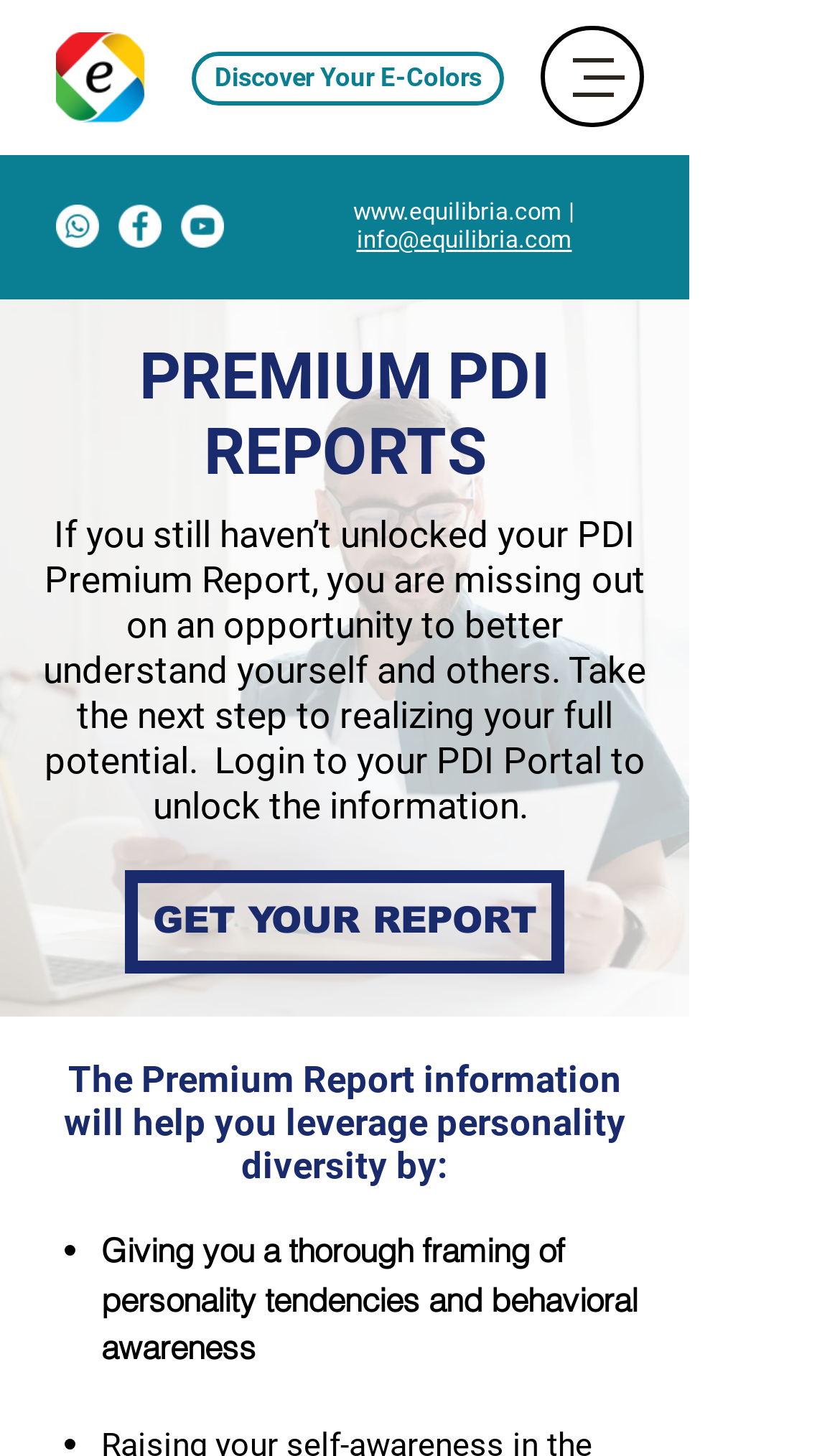What is the topic of the webpage? Refer to the image and provide a one-word or short phrase answer.

PDI Premium Report